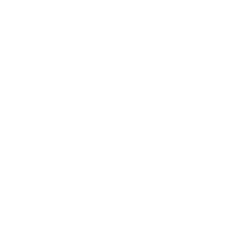Based on the image, please respond to the question with as much detail as possible:
Where can the Vee Living Set be used?

The caption highlights the versatility of the Vee Living Set, stating that it is suitable for garden or poolside settings, indicating that these are the intended locations for its use.